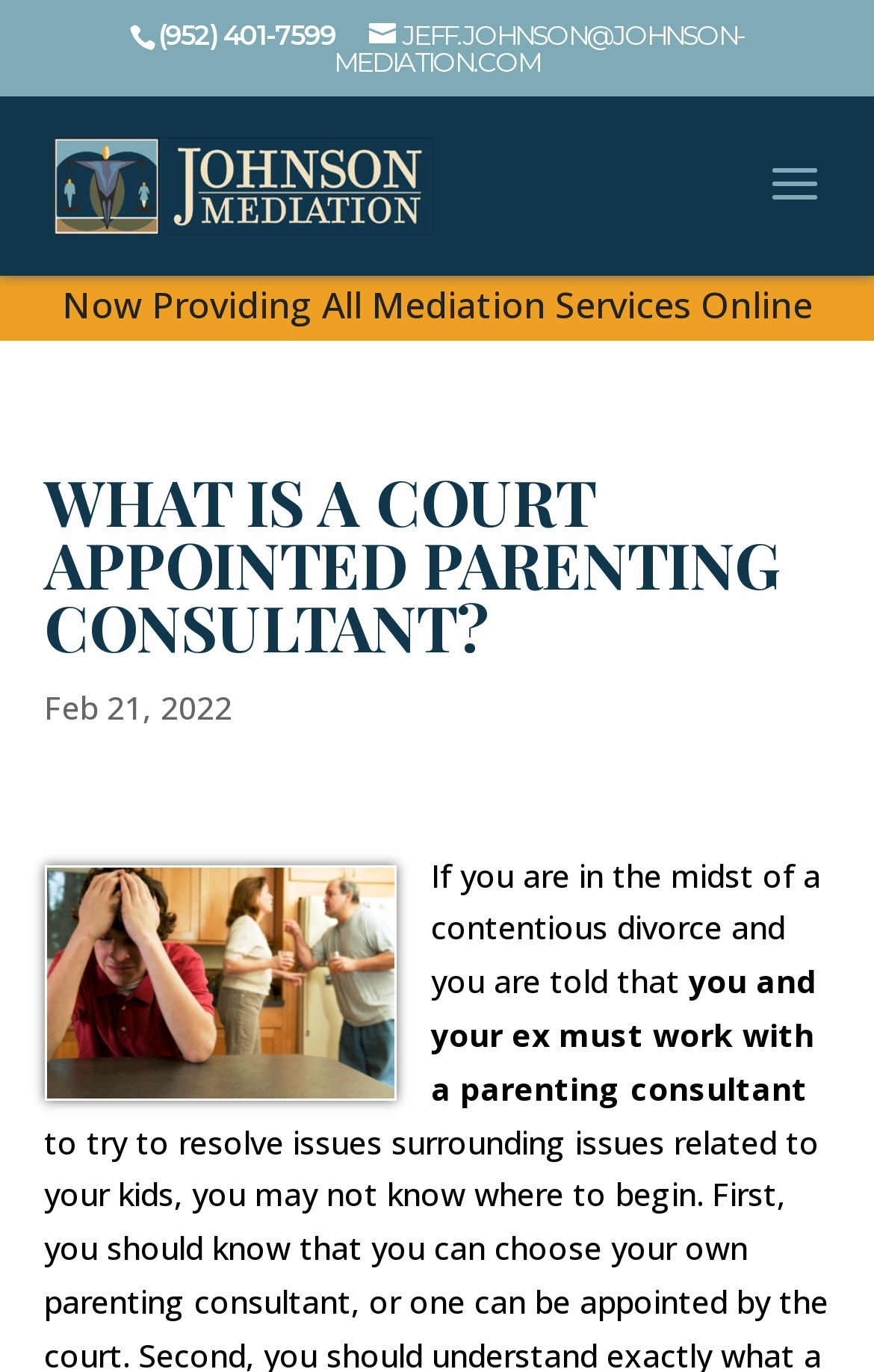What is the email address on the webpage? Based on the image, give a response in one word or a short phrase.

JEFF.JOHNSON@JOHNSON-MEDIATION.COM